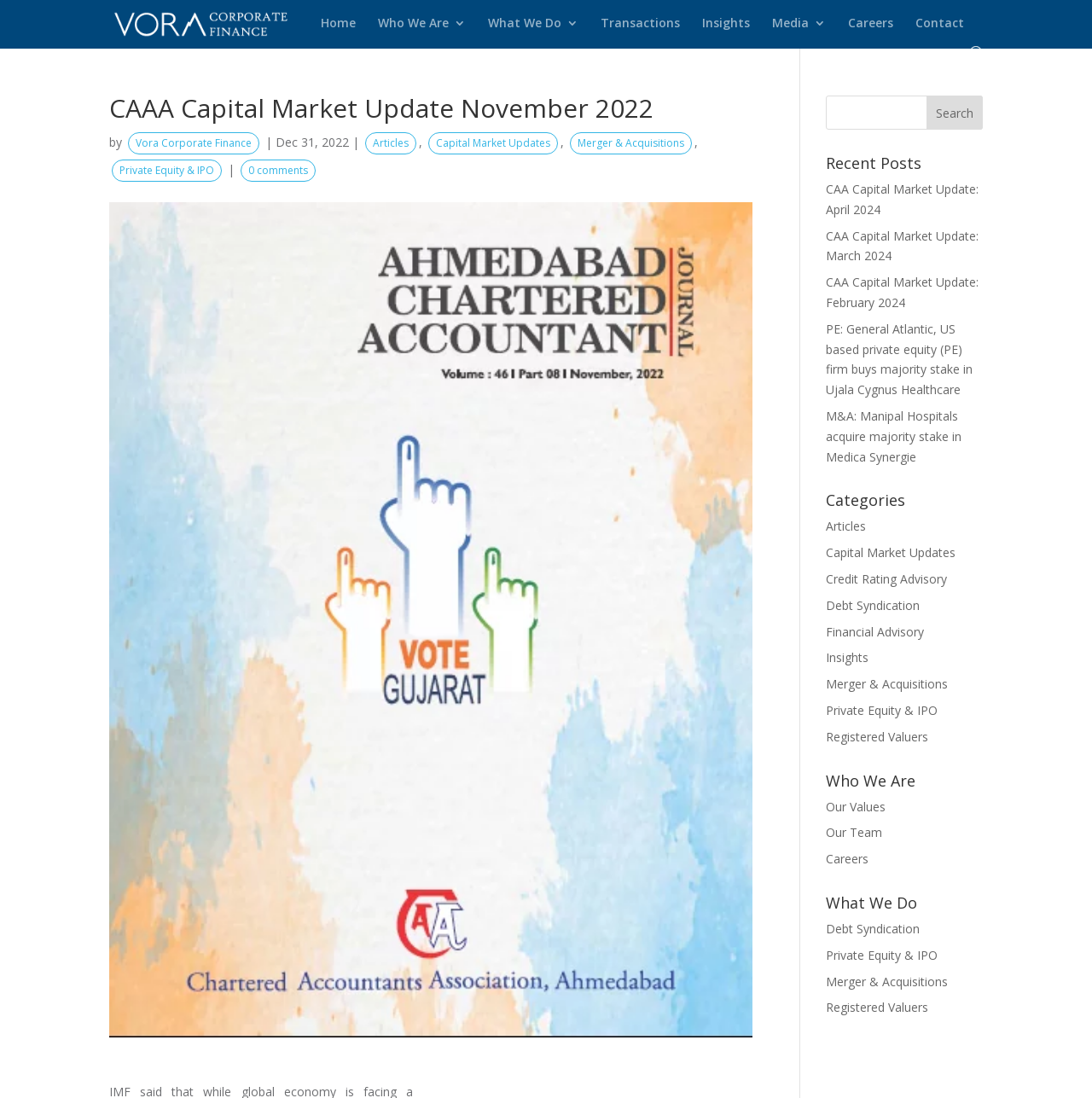Determine the bounding box coordinates of the area to click in order to meet this instruction: "Read recent post about CAA Capital Market Update: April 2024".

[0.756, 0.165, 0.896, 0.198]